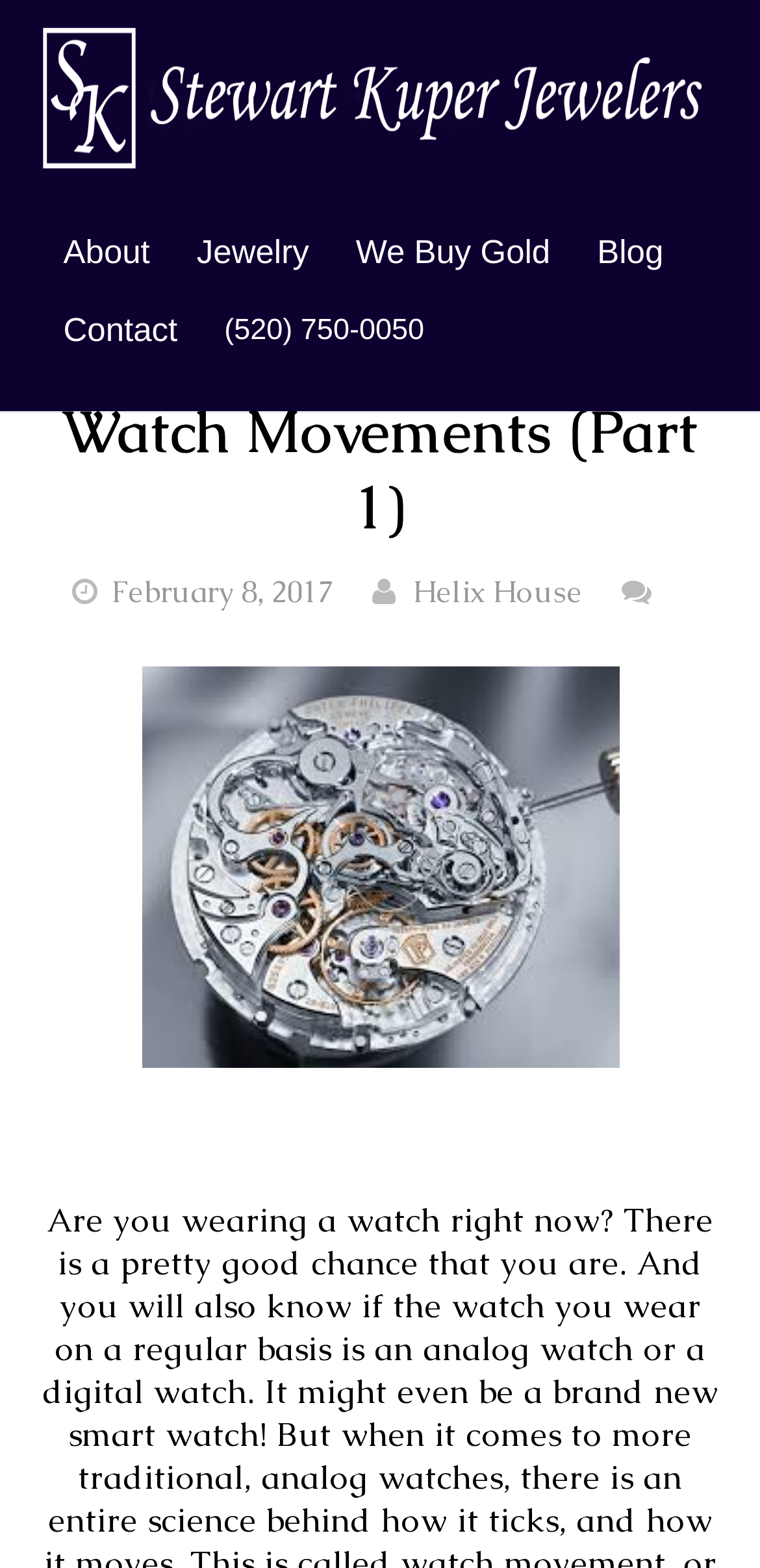Provide the bounding box coordinates of the section that needs to be clicked to accomplish the following instruction: "visit About page."

[0.055, 0.137, 0.225, 0.186]